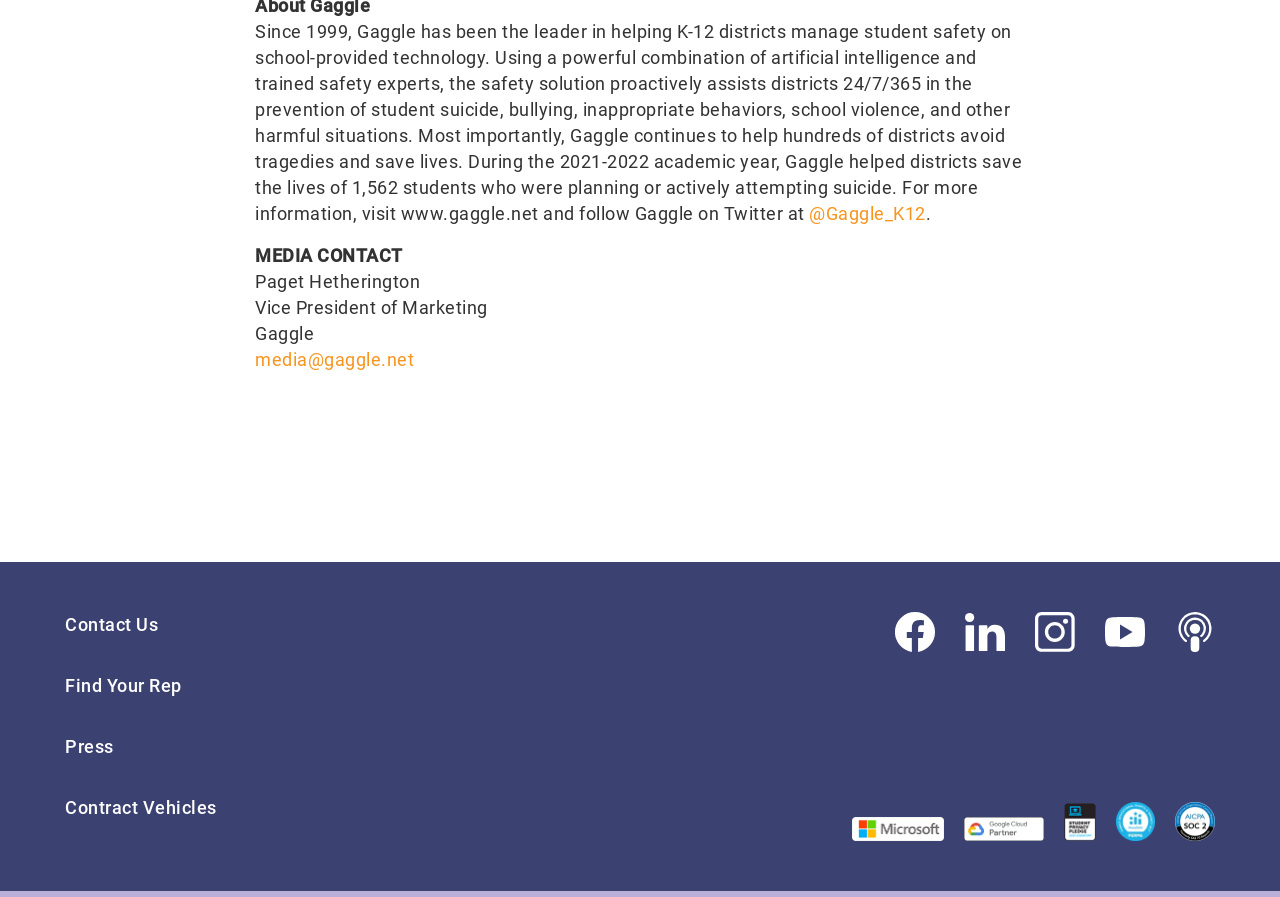What is the email address of the media contact?
Carefully analyze the image and provide a thorough answer to the question.

The link element with the text 'media@gaggle.net' is present on the webpage, which is the email address of the media contact, Paget Hetherington.